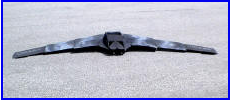Elaborate on all the features and components visible in the image.

The image showcases a sleek, futuristic aircraft model, likely representing a concept or prototype related to the development of unmanned aerial vehicles (UAVs), specifically designed for morphing configurations. This model is part of advanced research, possibly connected to DARPA's initiatives aimed at creating highly efficient morphing wing aircraft. Its design reflects aerodynamic principles aimed at fuel efficiency and operational versatility, crucial for missions requiring prolonged surveillance and swift engagement in dynamic environments. The context emphasizes the innovative aspect of morphing technology, where the aircraft can adapt its shape to optimize performance at various speeds, signifying advancements in drone technology.